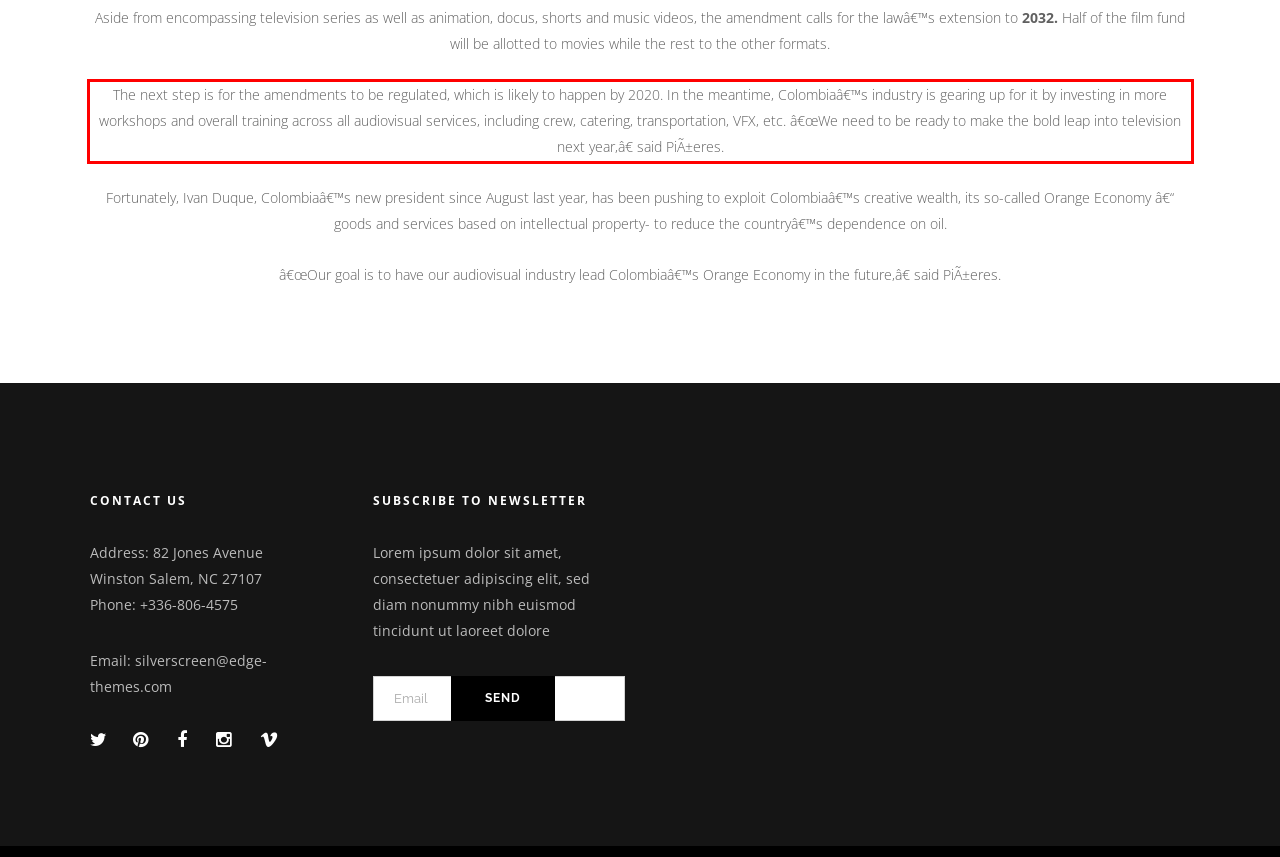Identify the text within the red bounding box on the webpage screenshot and generate the extracted text content.

The next step is for the amendments to be regulated, which is likely to happen by 2020. In the meantime, Colombiaâ€™s industry is gearing up for it by investing in more workshops and overall training across all audiovisual services, including crew, catering, transportation, VFX, etc. â€œWe need to be ready to make the bold leap into television next year,â€ said PiÃ±eres.